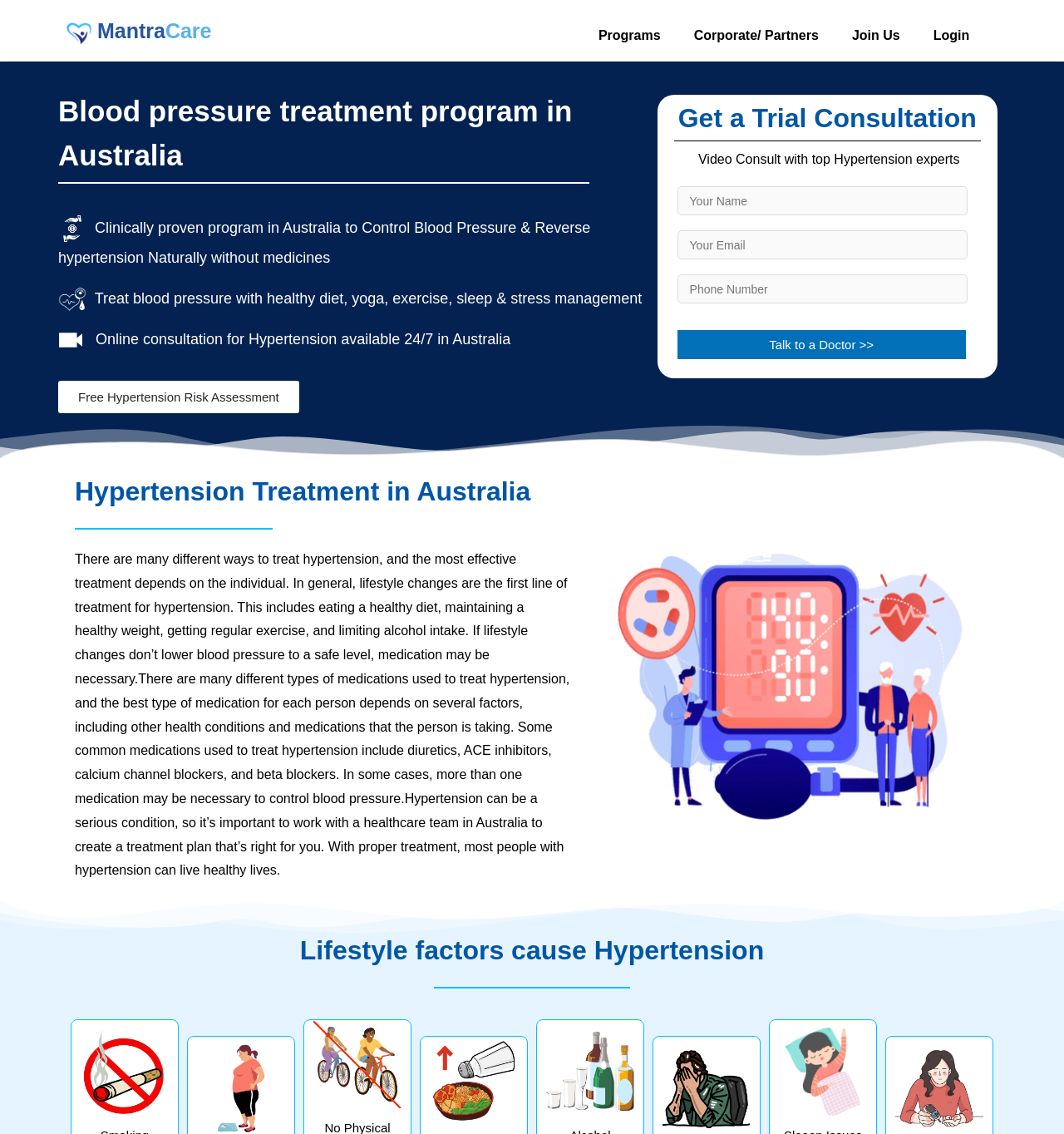Can you specify the bounding box coordinates for the region that should be clicked to fulfill this instruction: "Click on the 'Programs Menu Toggle' link".

[0.547, 0.015, 0.636, 0.048]